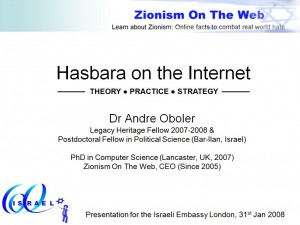Please give a succinct answer using a single word or phrase:
Where did Dr. Andre Oboler receive his PhD in Computer Science?

Lancaster University